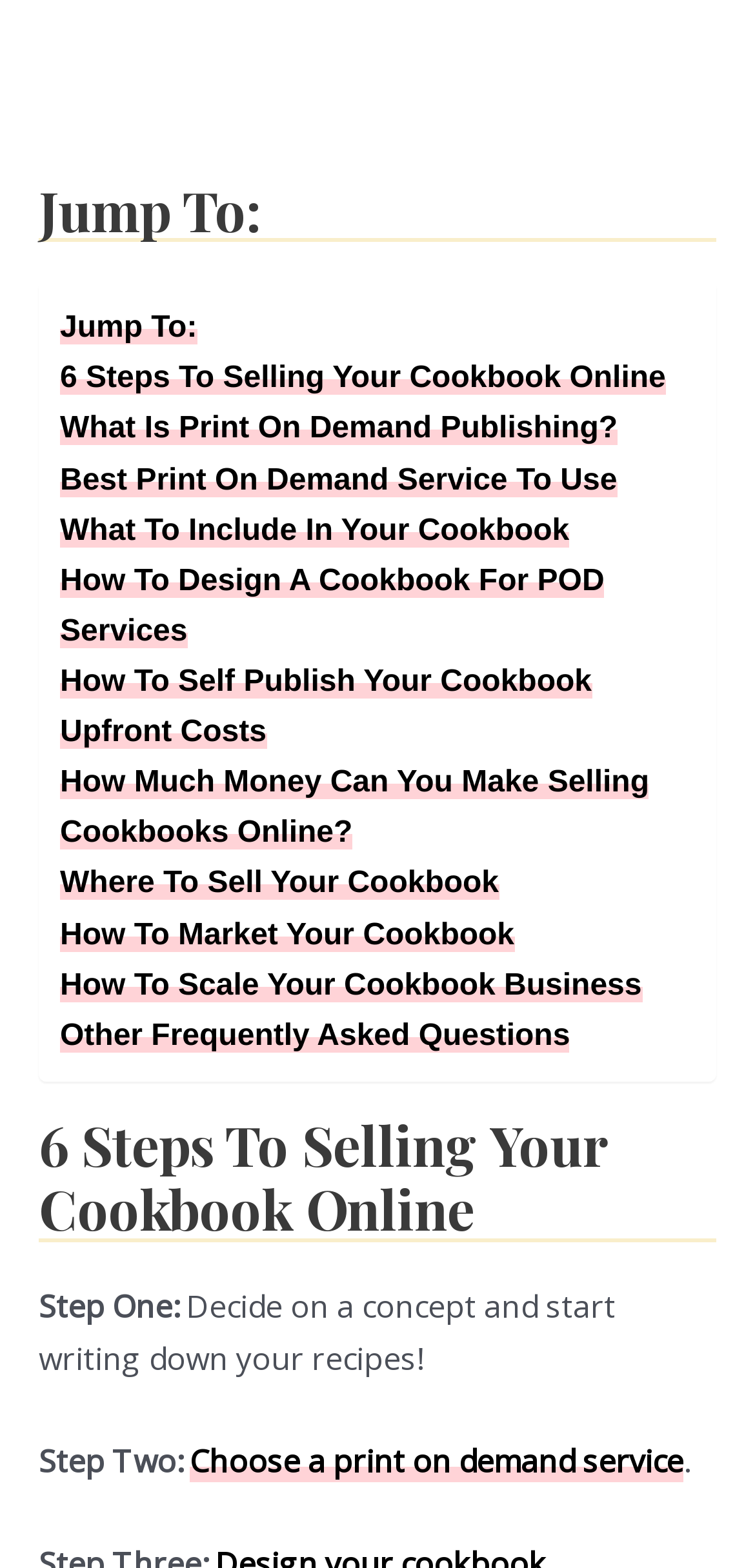Please specify the coordinates of the bounding box for the element that should be clicked to carry out this instruction: "Learn about 'How To Market Your Cookbook'". The coordinates must be four float numbers between 0 and 1, formatted as [left, top, right, bottom].

[0.079, 0.586, 0.681, 0.607]